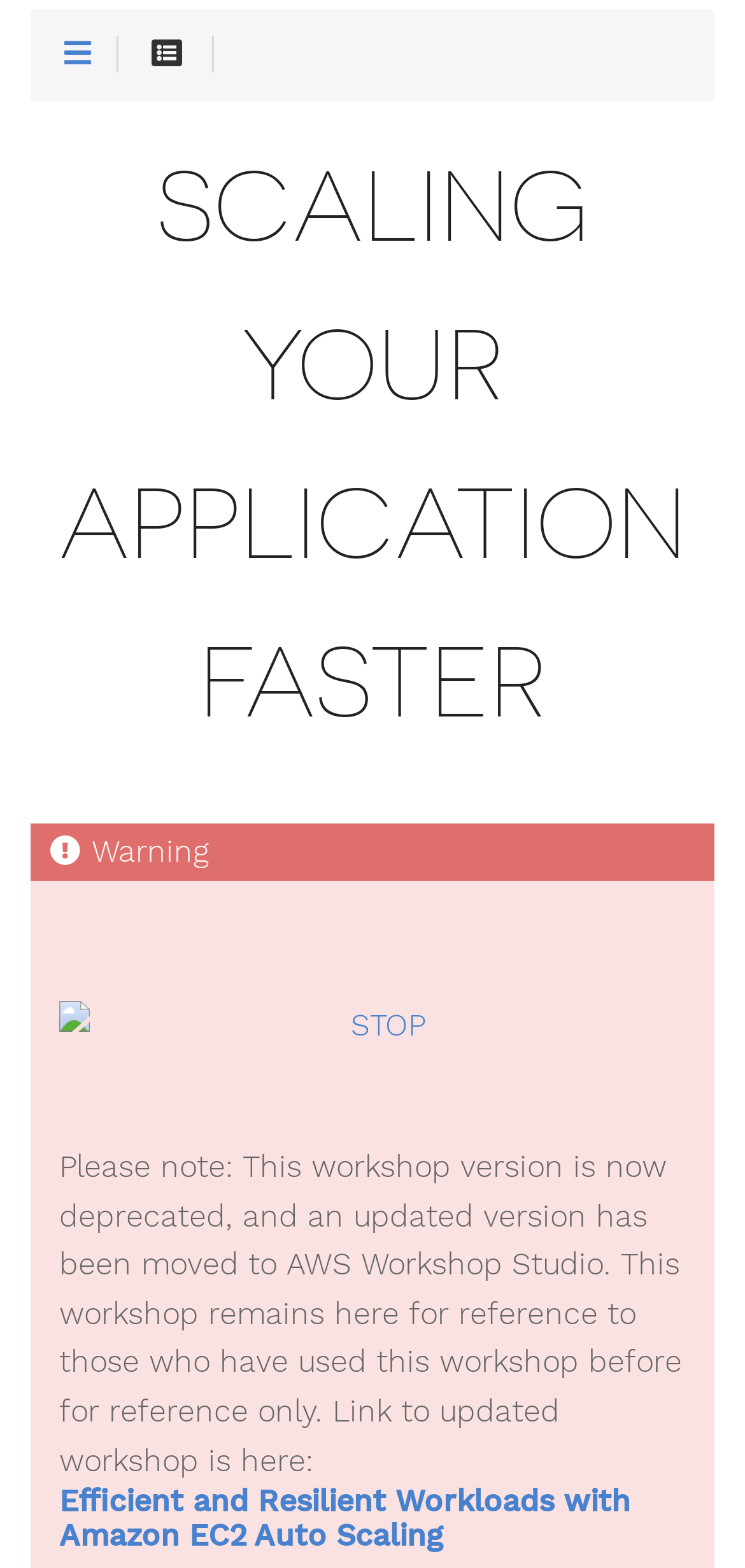Locate the headline of the webpage and generate its content.

SCALING YOUR APPLICATION FASTER